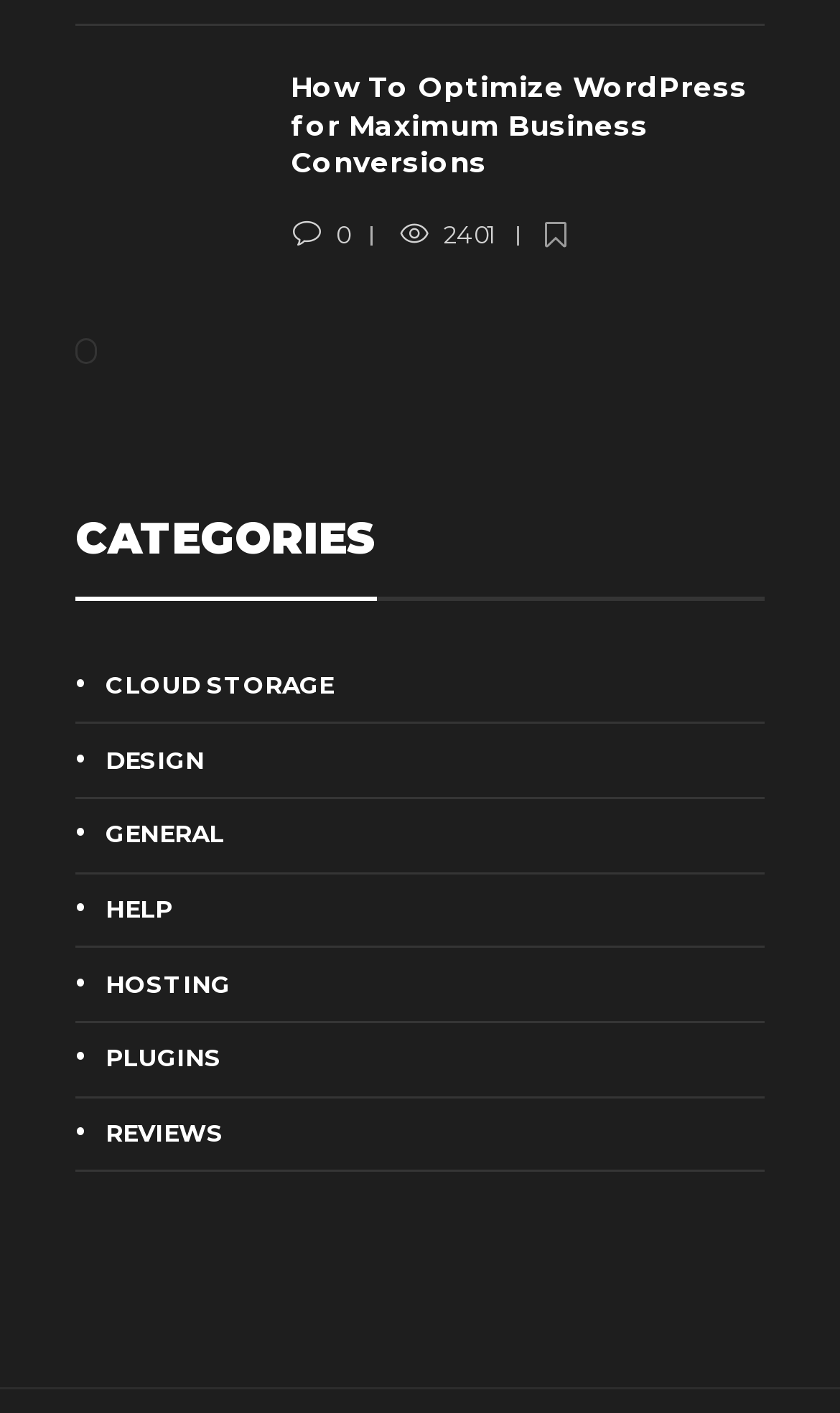Please locate the bounding box coordinates of the element that needs to be clicked to achieve the following instruction: "Read the article about design". The coordinates should be four float numbers between 0 and 1, i.e., [left, top, right, bottom].

[0.09, 0.524, 0.91, 0.552]